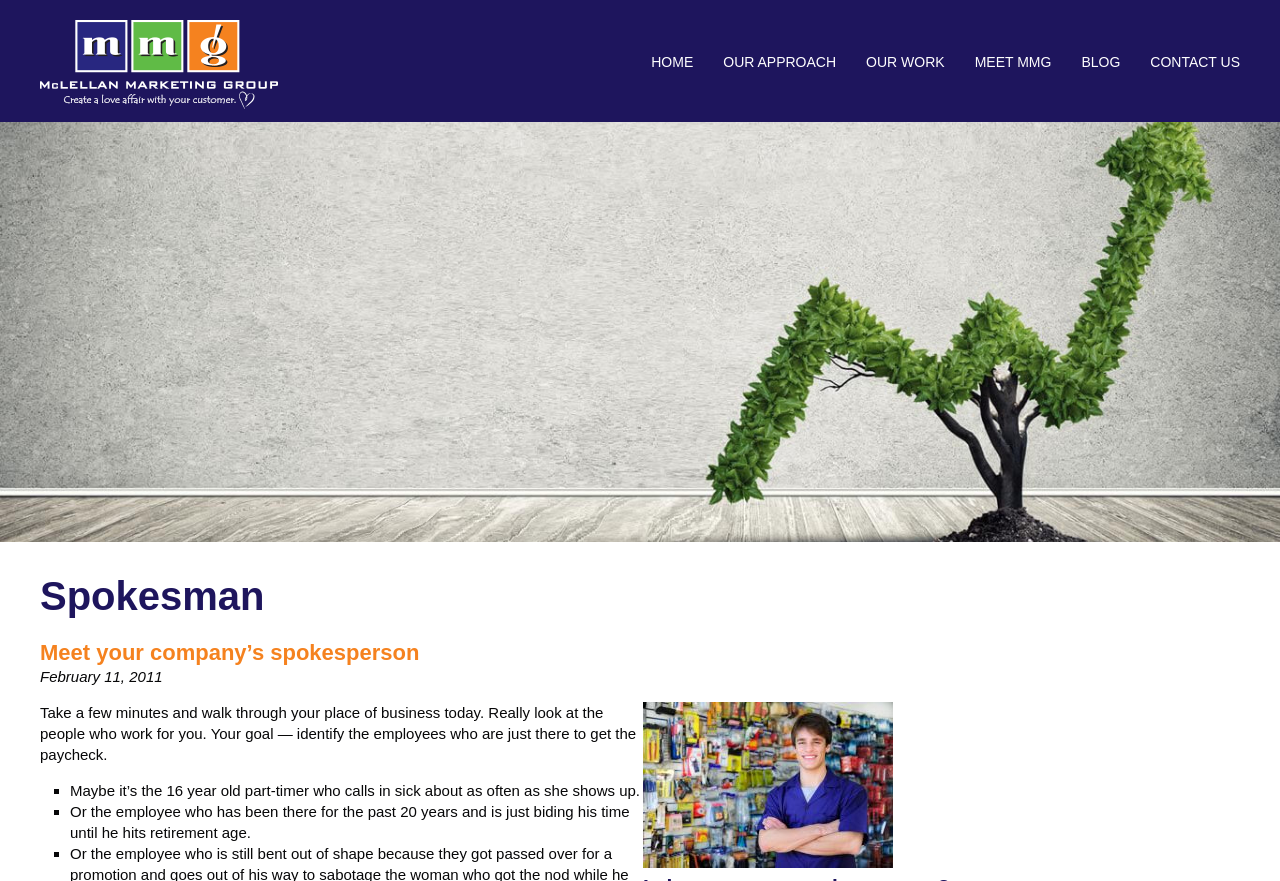What is the name of the company? Based on the image, give a response in one word or a short phrase.

McLellan Marketing Group